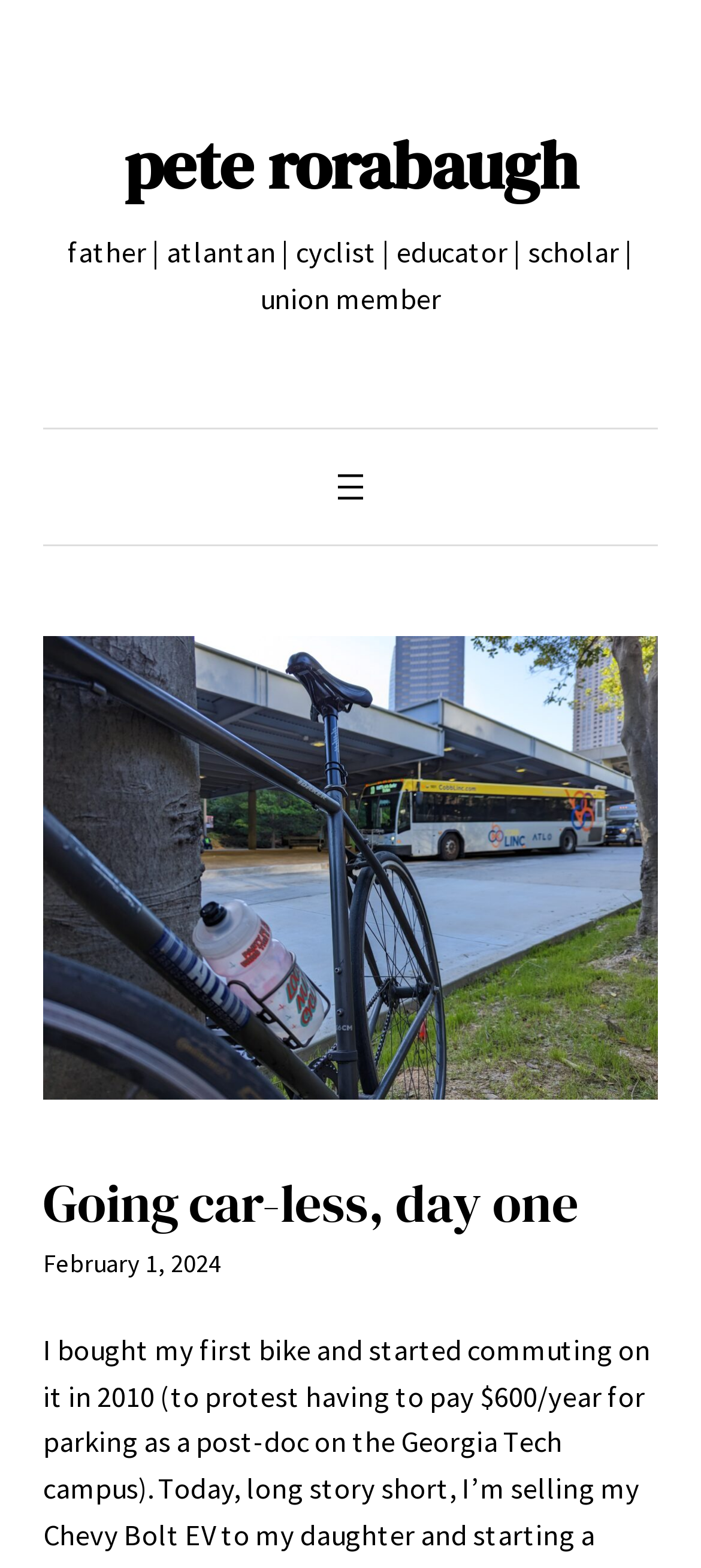Please find and provide the title of the webpage.

Going car-less, day one